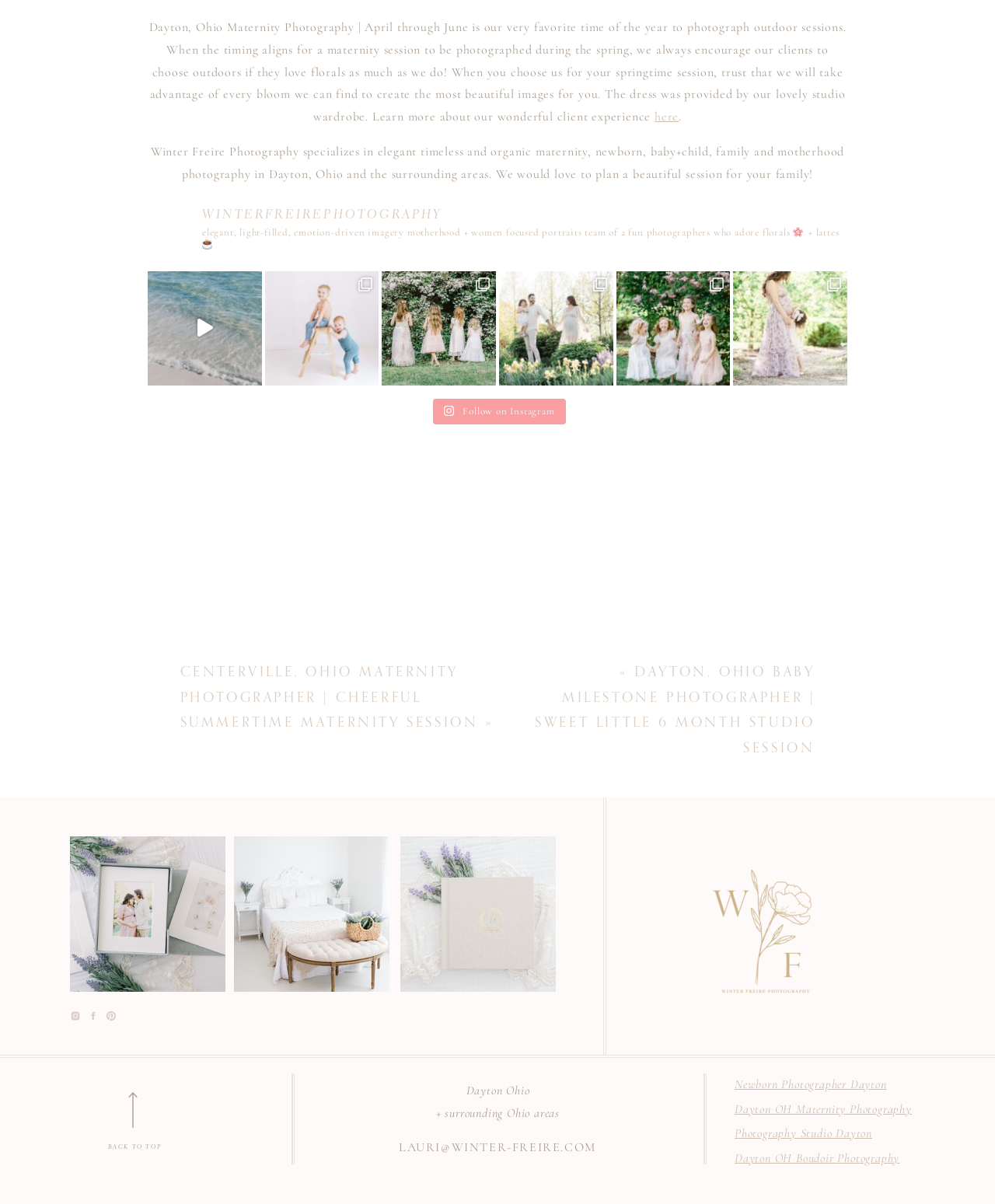Locate the bounding box coordinates of the area that needs to be clicked to fulfill the following instruction: "Contact Lauri via email". The coordinates should be in the format of four float numbers between 0 and 1, namely [left, top, right, bottom].

[0.401, 0.946, 0.599, 0.959]